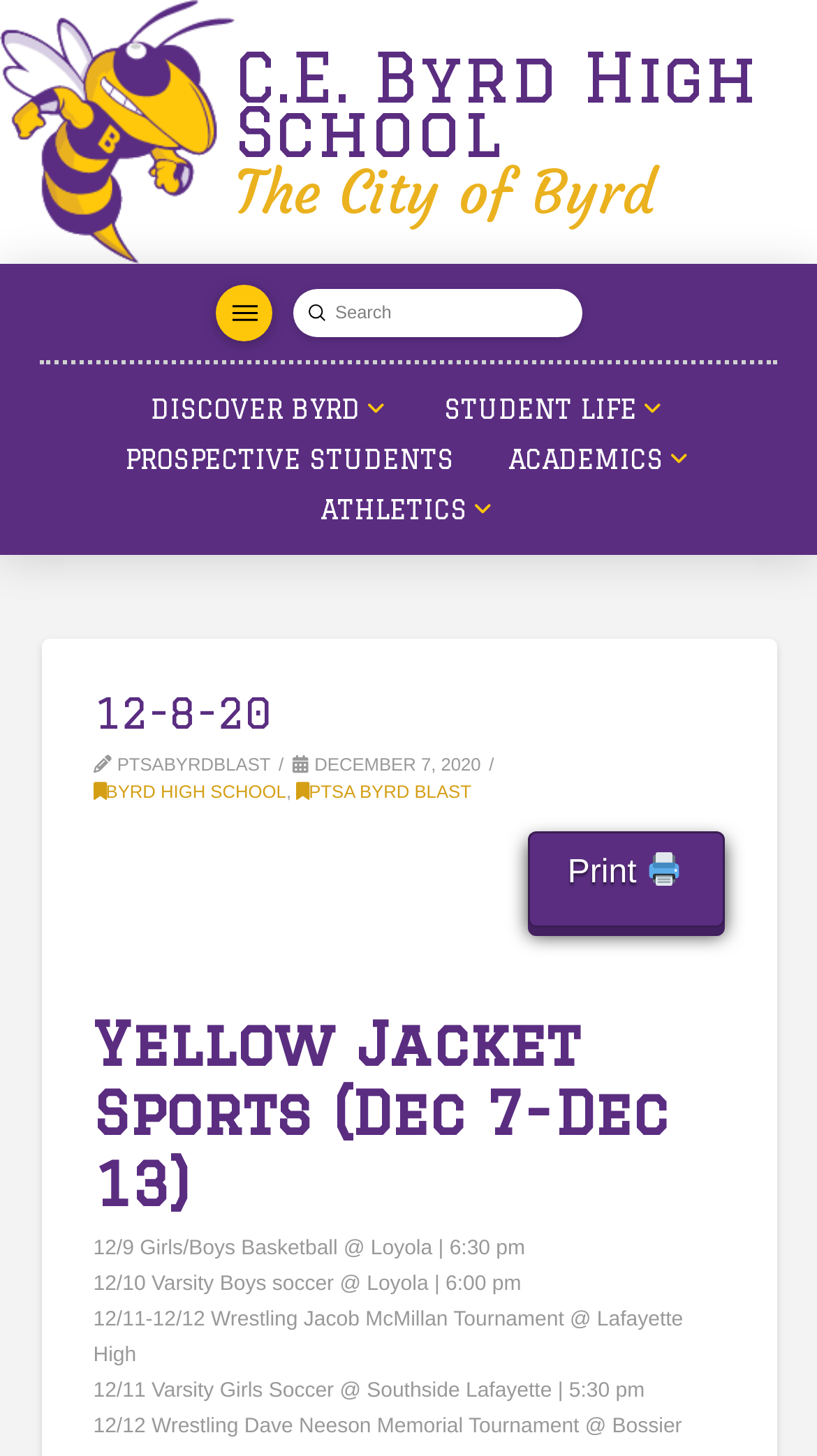What is the name of the high school? Based on the screenshot, please respond with a single word or phrase.

C.E. Byrd High School